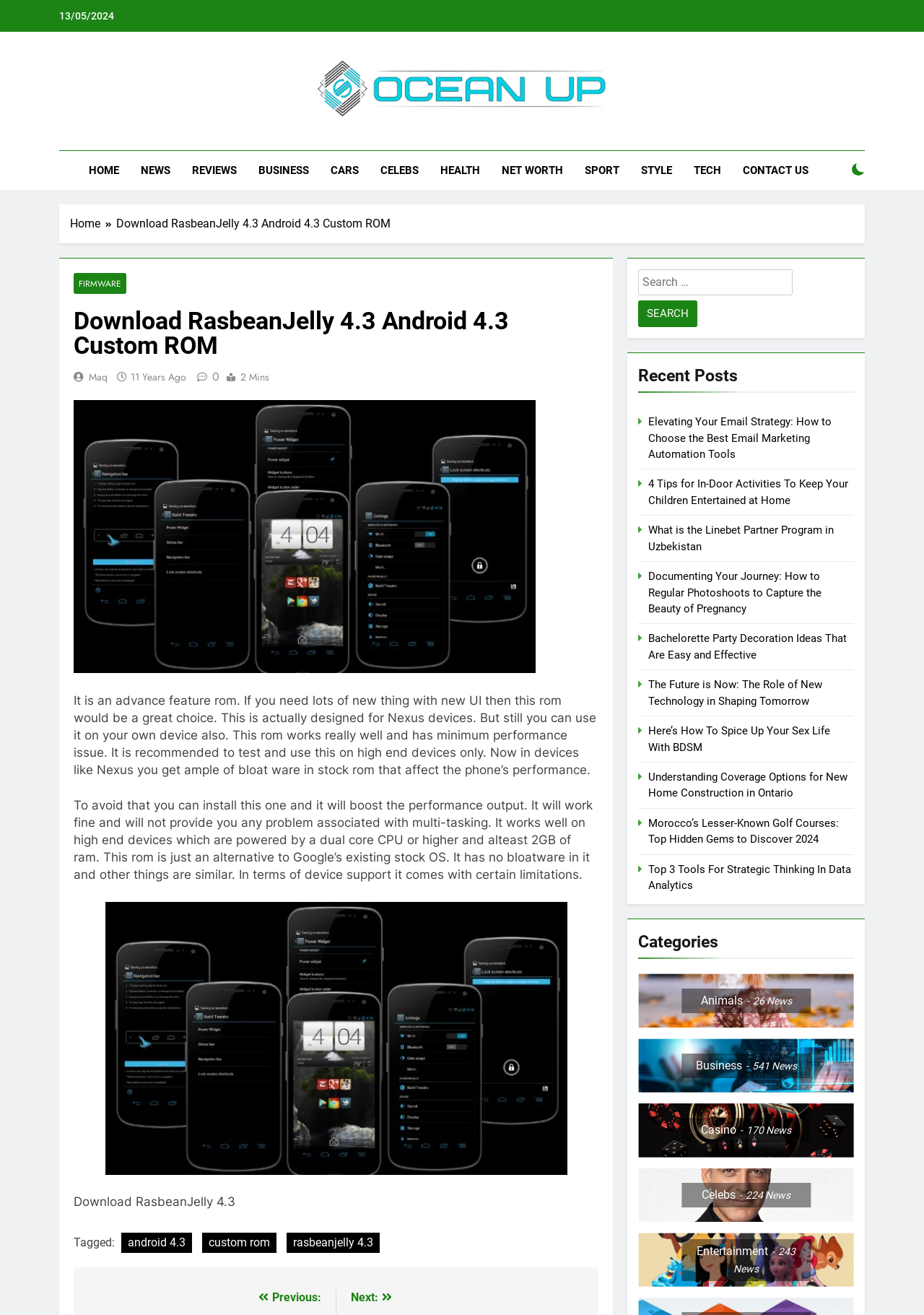What is the name of the custom ROM being discussed?
Answer the question in a detailed and comprehensive manner.

I found the name of the custom ROM by reading the heading and static text elements on the webpage, which mention 'RasbeanJelly 4.3' as the name of the custom ROM being discussed.